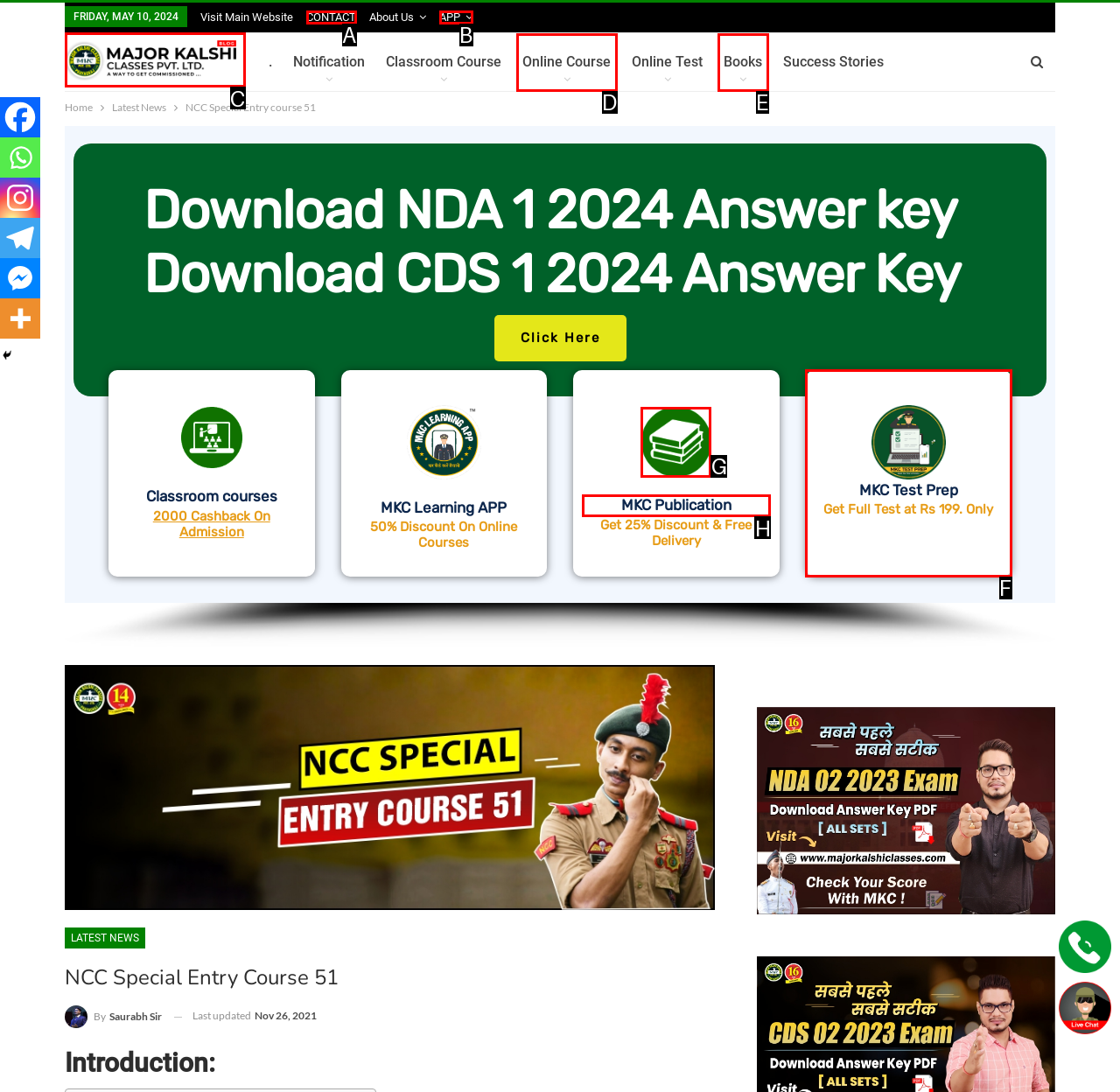Find the appropriate UI element to complete the task: Read 'Pick and Pack Services: How to Choose the One That Saves Your Time'. Indicate your choice by providing the letter of the element.

None